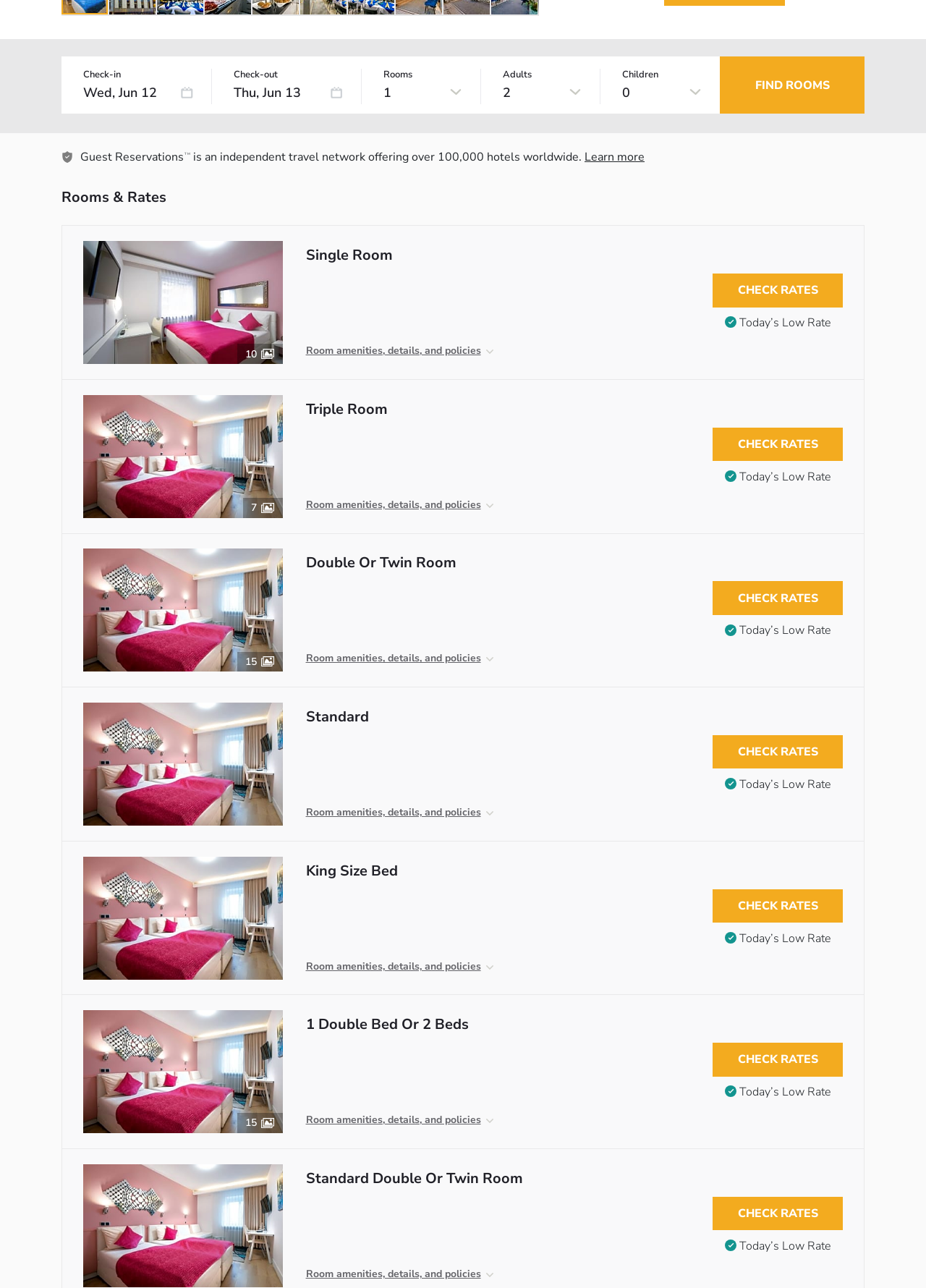Identify the coordinates of the bounding box for the element described below: "Today’s Low Rate". Return the coordinates as four float numbers between 0 and 1: [left, top, right, bottom].

[0.799, 0.245, 0.897, 0.257]